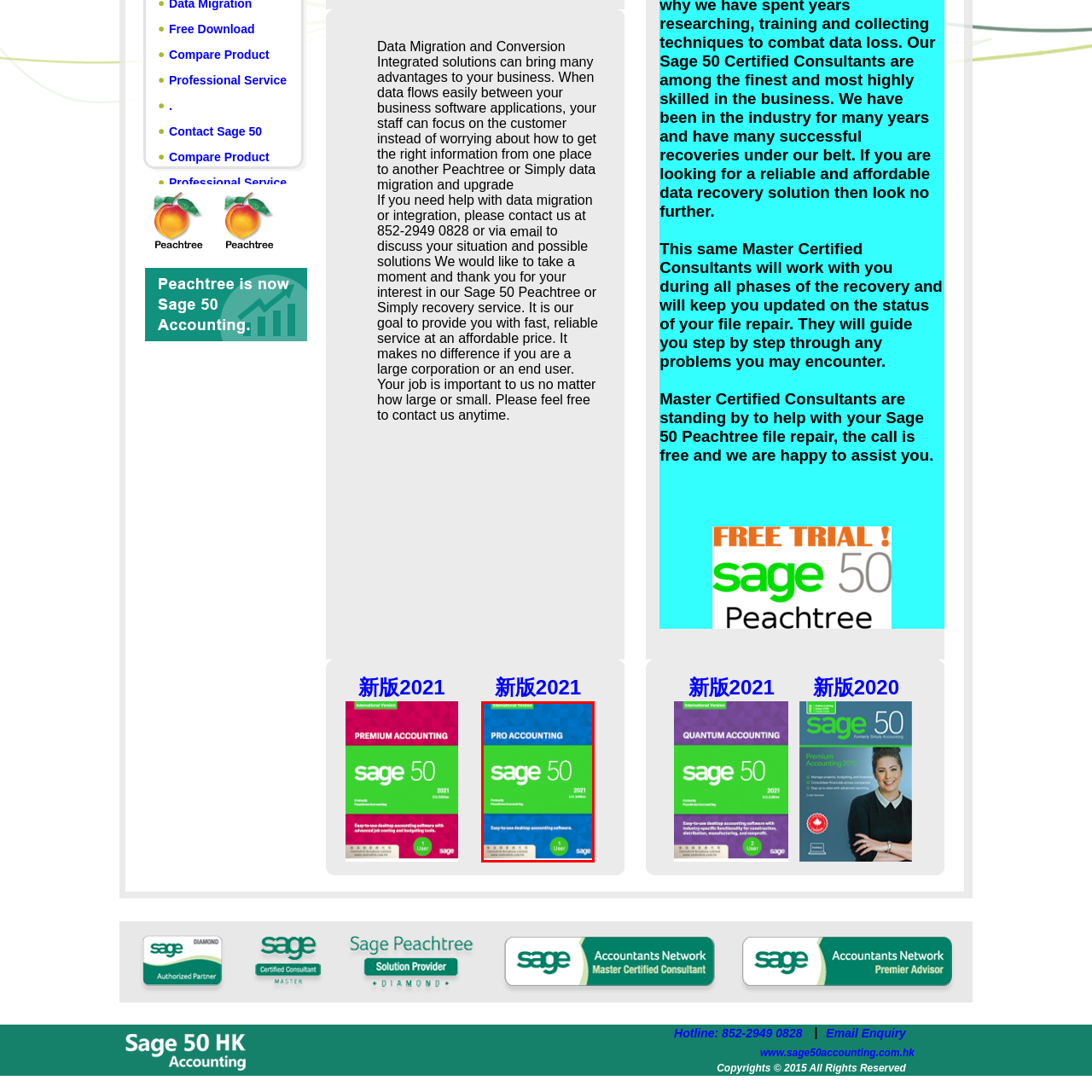What is the predecessor of Sage 50 Pro Accounting?
Concentrate on the part of the image that is enclosed by the red bounding box and provide a detailed response to the question.

The packaging explicitly mentions that Sage 50 Pro Accounting was formerly known as Peachtree Accounting, indicating that the software has evolved from this predecessor. This acknowledgment adds context to the software's history and development.